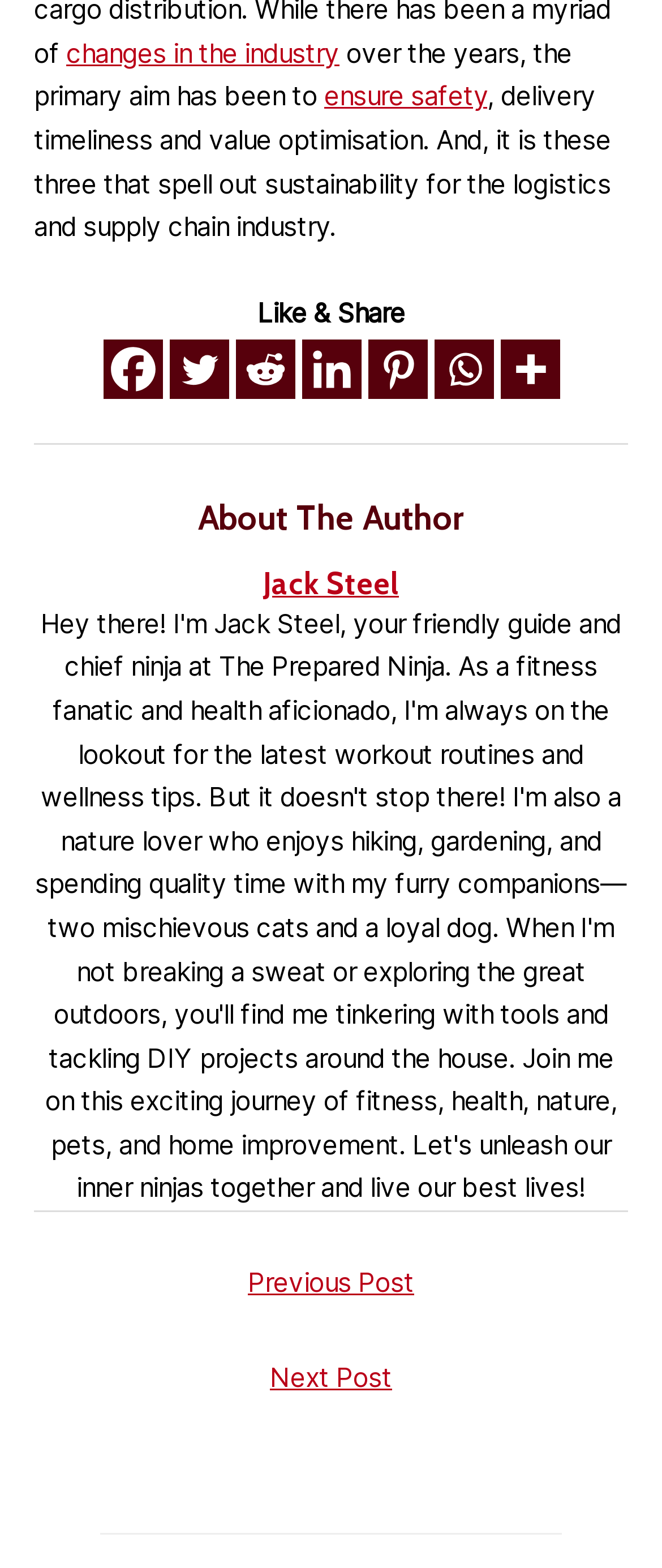Please determine the bounding box coordinates for the element that should be clicked to follow these instructions: "Click on 'ensure safety'".

[0.49, 0.051, 0.736, 0.072]